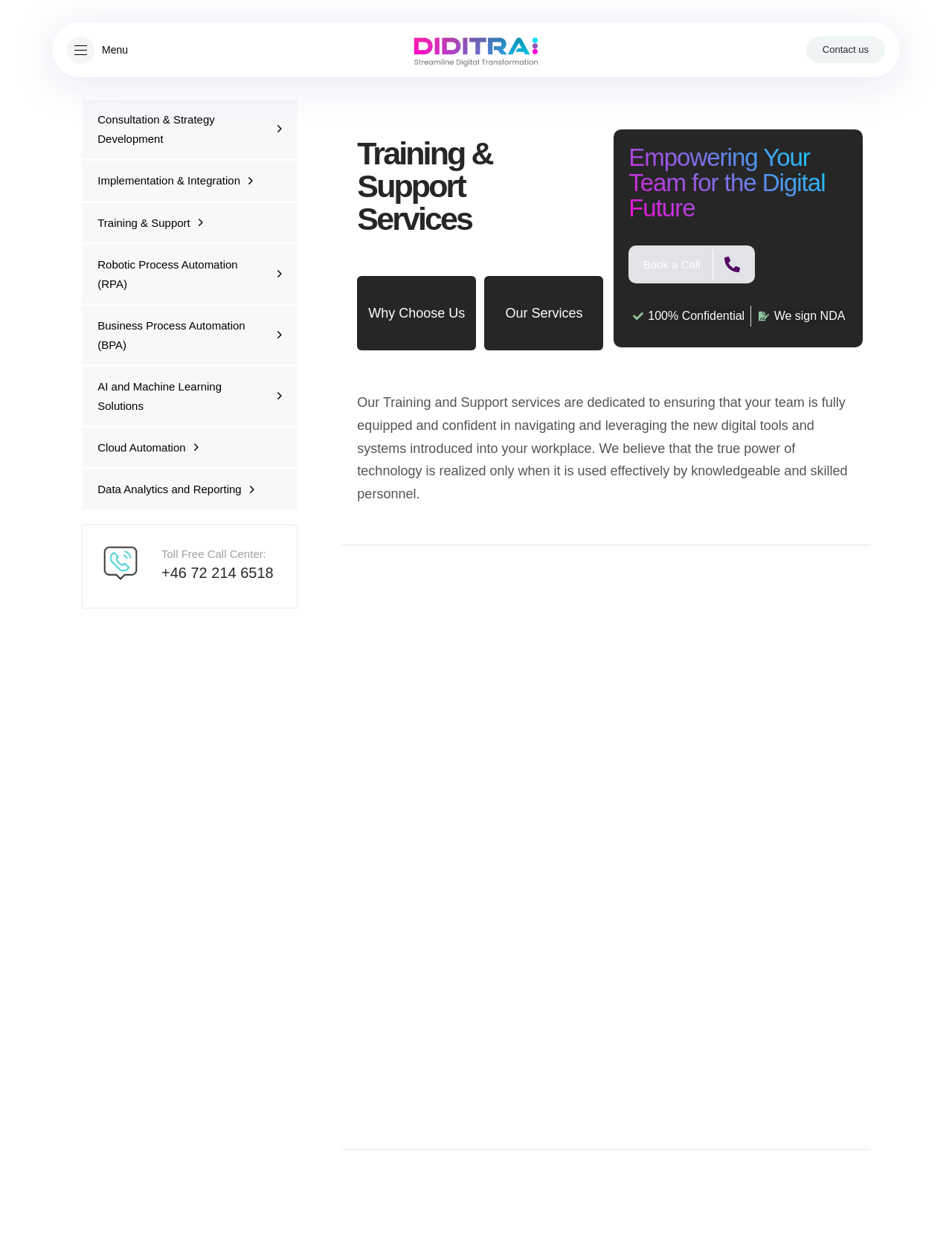Identify the bounding box coordinates of the region that should be clicked to execute the following instruction: "Visit DIDITRA homepage".

[0.422, 0.024, 0.578, 0.057]